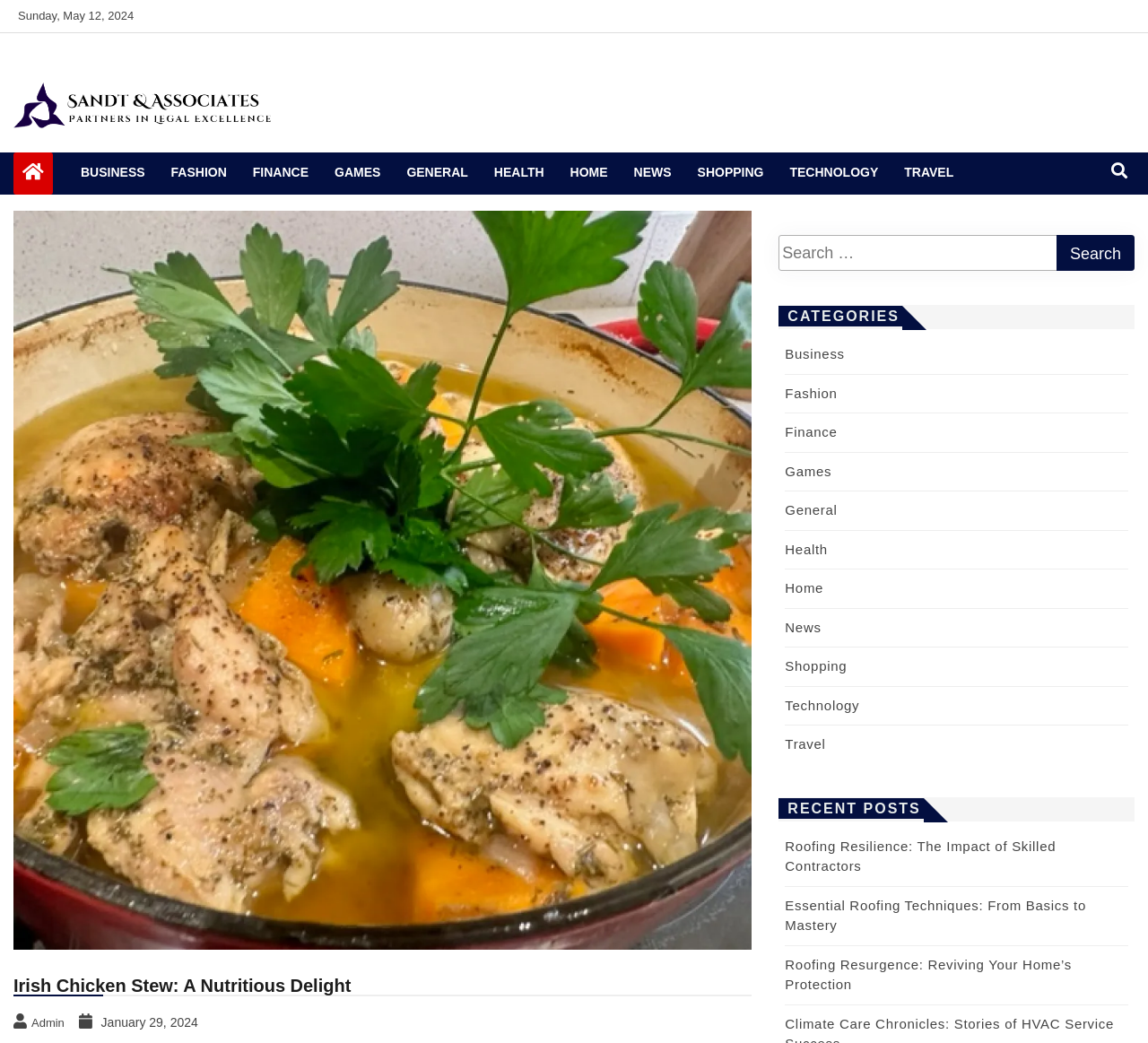Using the image as a reference, answer the following question in as much detail as possible:
What is the icon on the top-right corner?

I looked at the button located at the top-right corner of the webpage and found that it is a search icon, represented by ''.